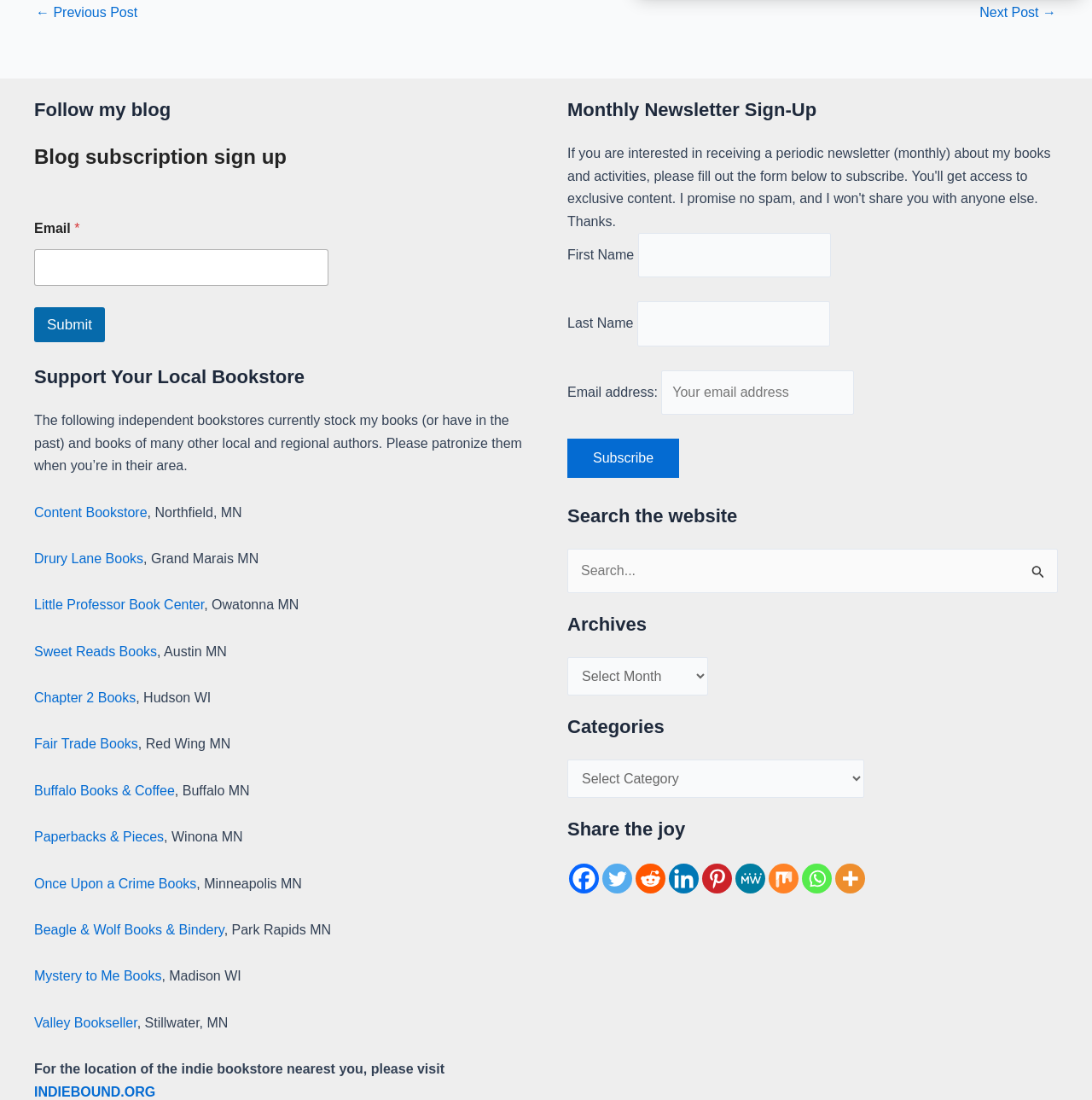Please find and report the bounding box coordinates of the element to click in order to perform the following action: "Search the website". The coordinates should be expressed as four float numbers between 0 and 1, in the format [left, top, right, bottom].

[0.52, 0.499, 0.969, 0.54]